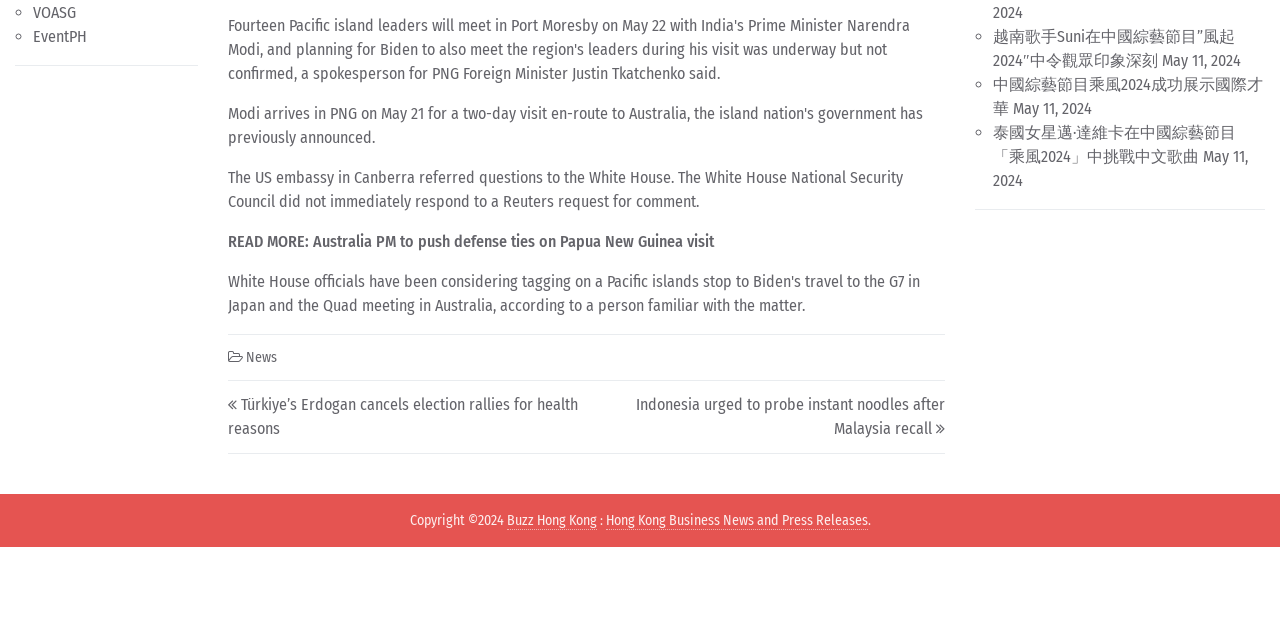Provide the bounding box coordinates of the HTML element this sentence describes: "name="input_3"". The bounding box coordinates consist of four float numbers between 0 and 1, i.e., [left, top, right, bottom].

None